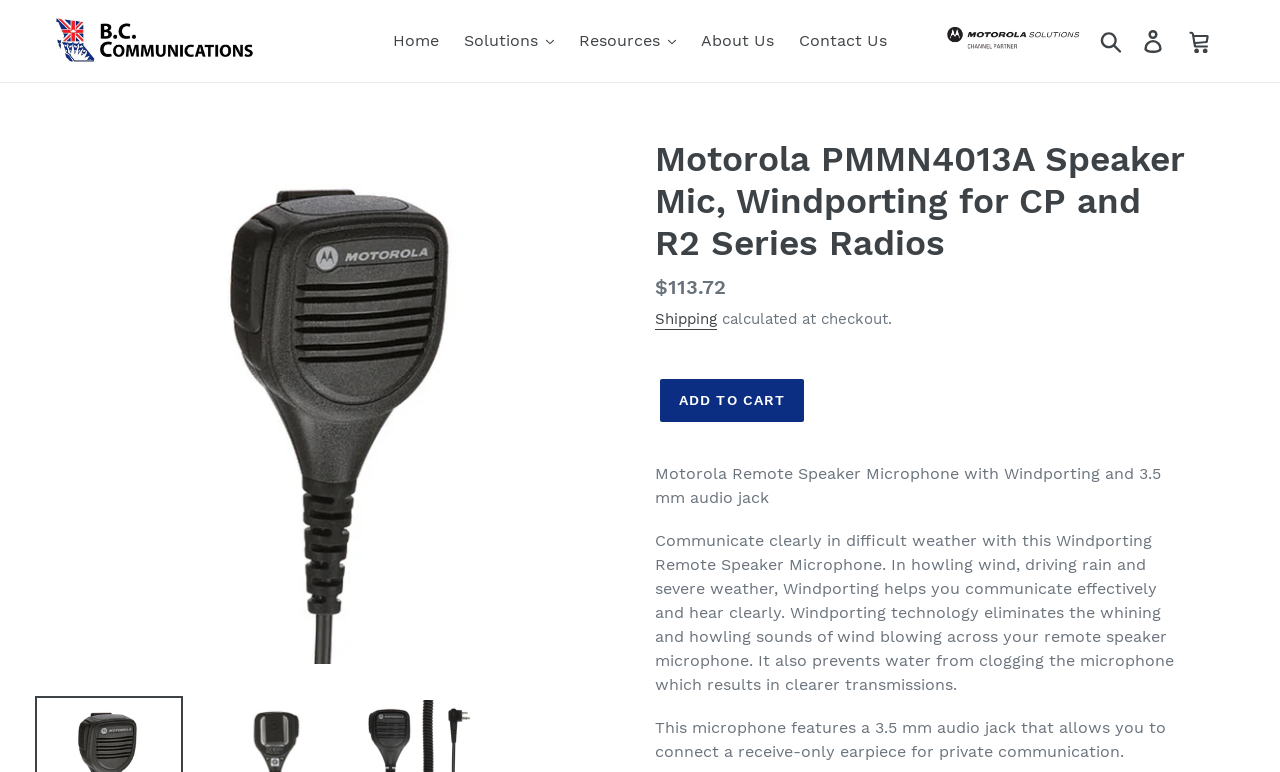Please answer the following question as detailed as possible based on the image: 
What is the price of the product?

I found the price of the product by looking at the DescriptionList element with the text 'Regular price' and the corresponding price '$113.72'. This suggests that the price of the product is $113.72.